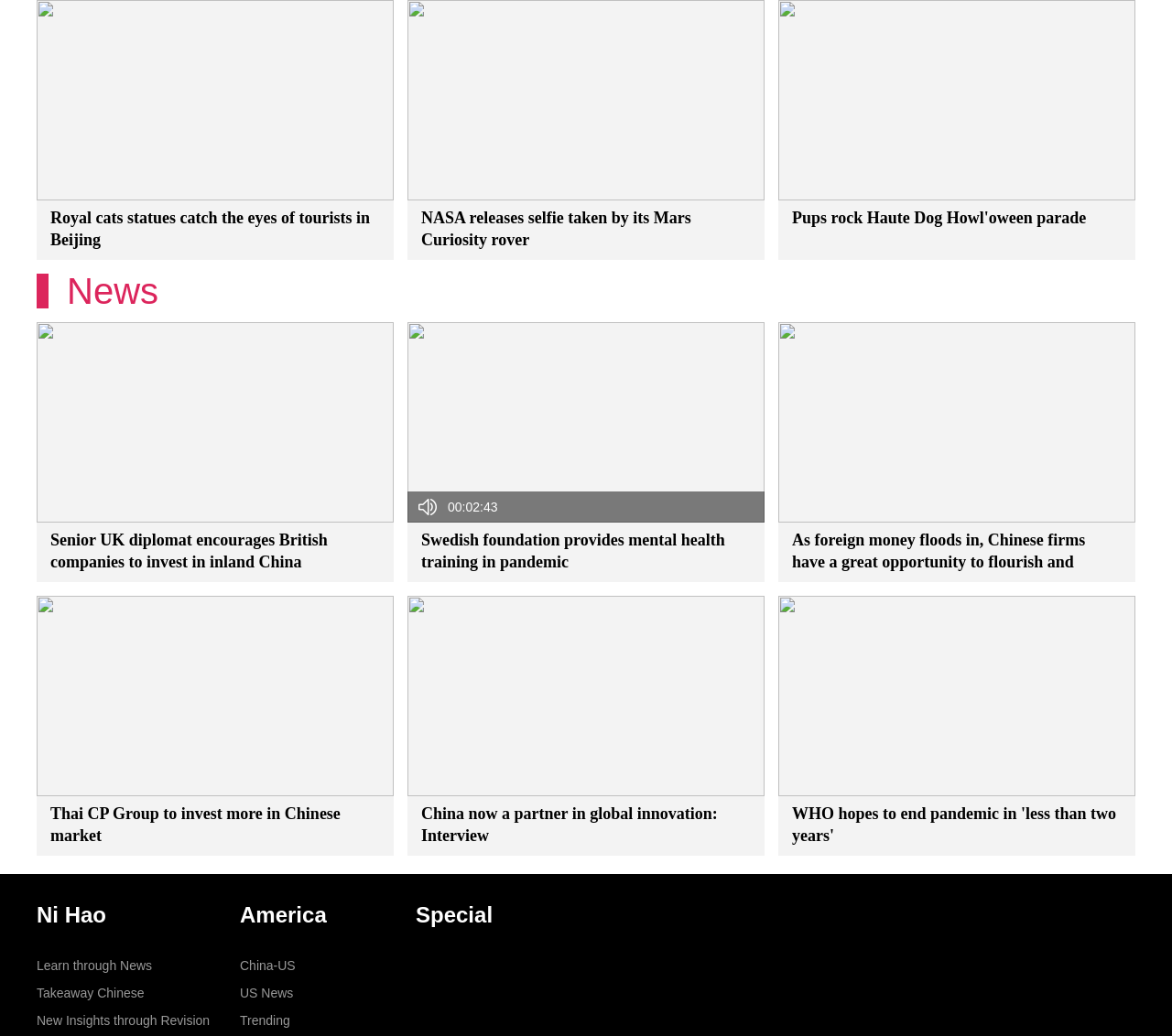Use a single word or phrase to answer the question:
Are there any images on the webpage?

Yes